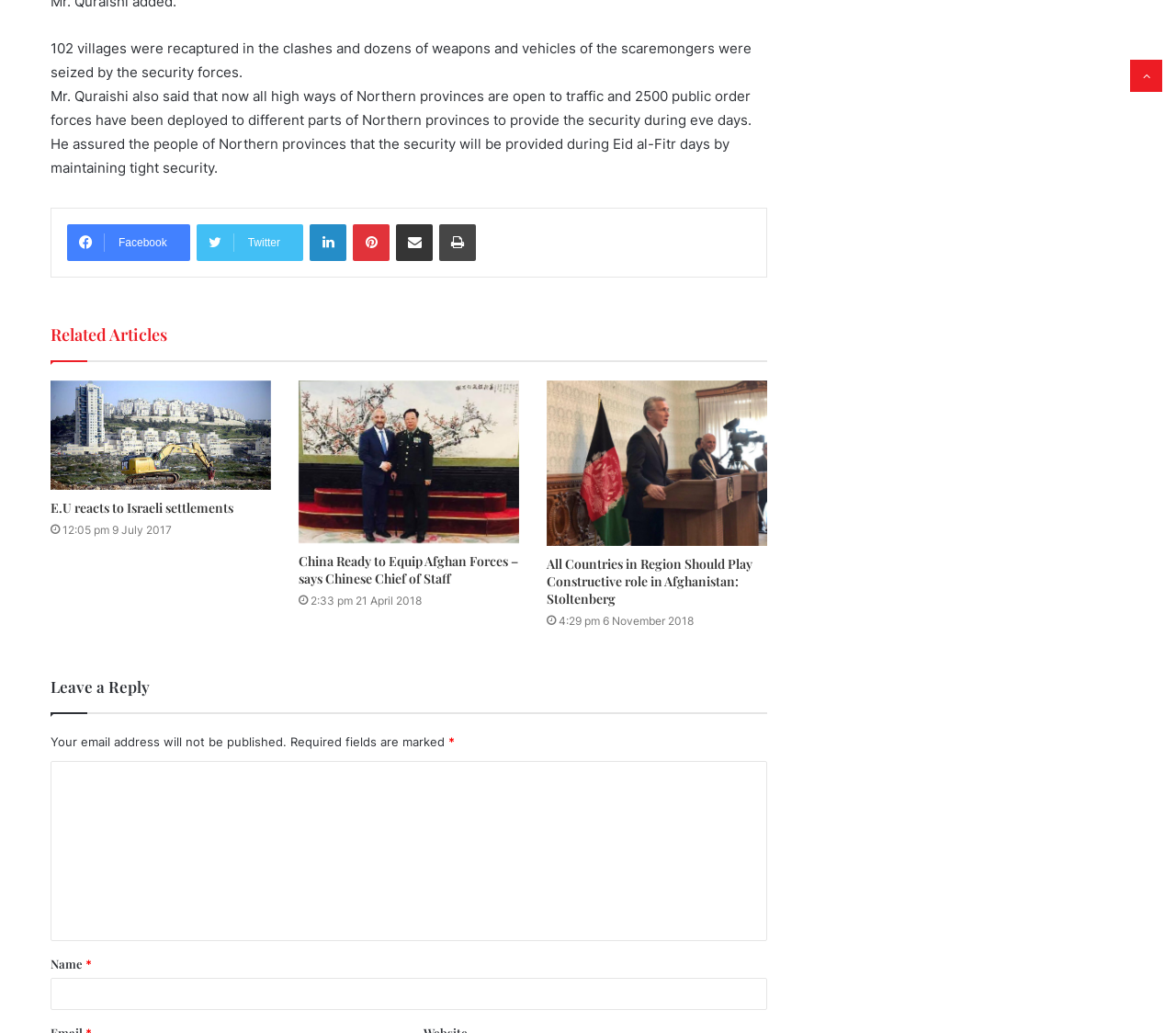Please find the bounding box for the following UI element description. Provide the coordinates in (top-left x, top-left y, bottom-right x, bottom-right y) format, with values between 0 and 1: Print

[0.373, 0.217, 0.405, 0.252]